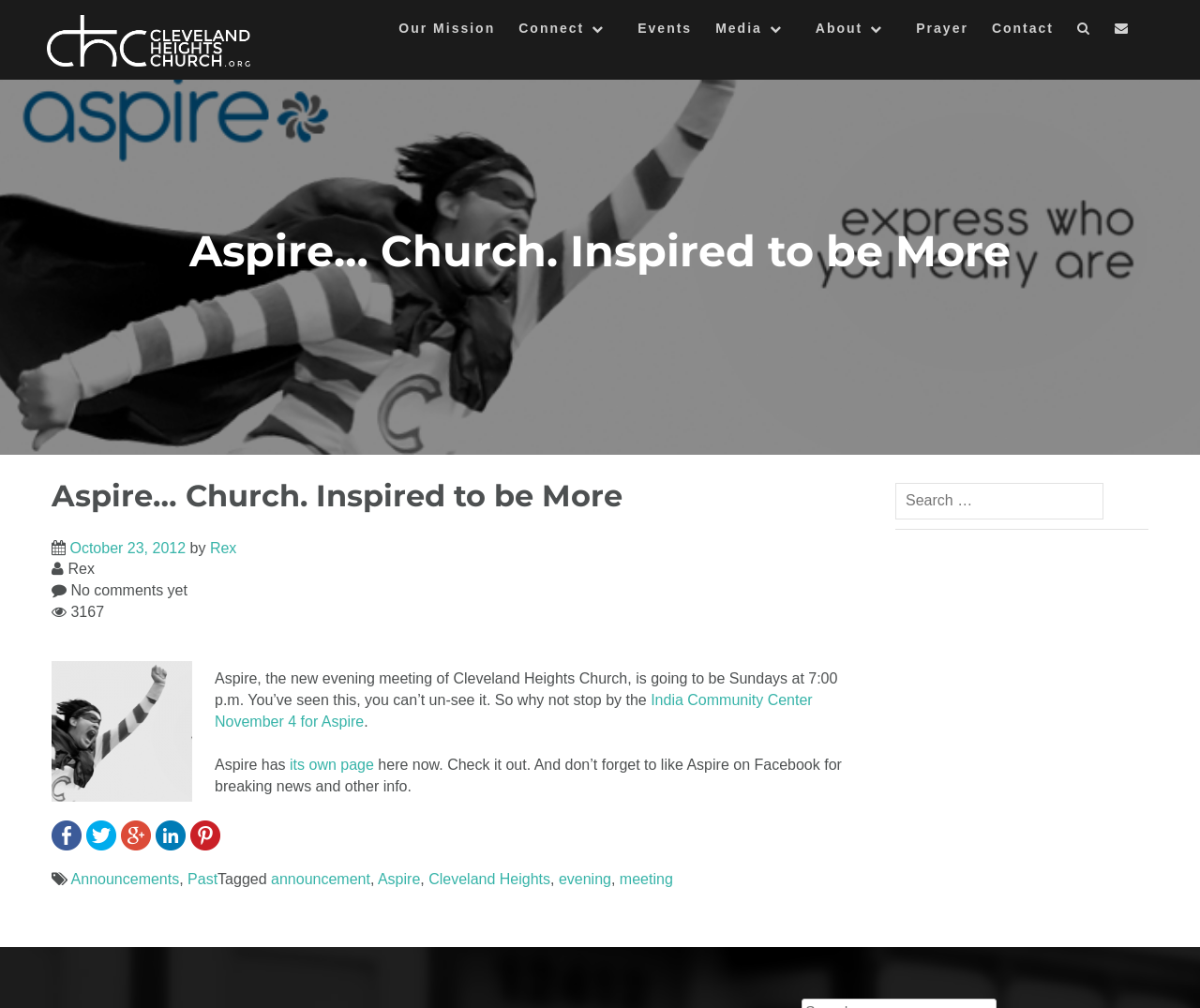Answer the question in a single word or phrase:
What is the name of the person who wrote the article?

Rex